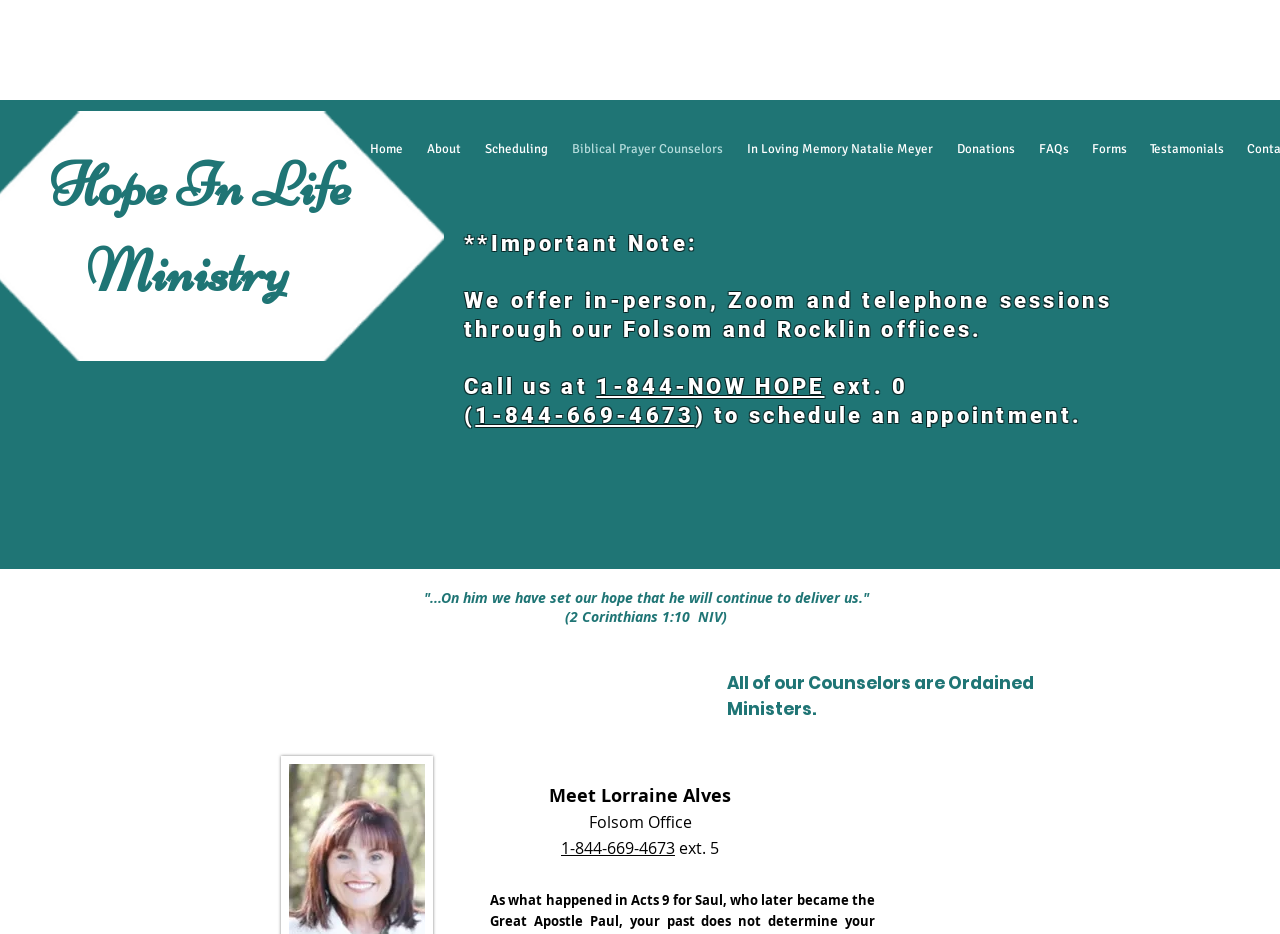Provide a comprehensive caption for the webpage.

The webpage is about Hope In Life Ministry, a biblical prayer counseling service. At the top, there is a navigation menu with 8 links: Home, About, Scheduling, Biblical Prayer Counselors, In Loving Memory Natalie Meyer, Donations, FAQs, and Forms. 

Below the navigation menu, there is a heading "Ministry" followed by an important note that mentions the availability of in-person, Zoom, and telephone sessions through their Folsom and Rocklin offices. The note also provides contact information, including a phone number with an extension to schedule an appointment.

On the left side of the page, there is a section with three headings: "Meet Lorraine Alves", "Folsom Office", and a phone number with an extension. The phone number is also a clickable link.

On the right side of the page, there is a quote from 2 Corinthians 1:10 NIV, which says "...On him we have set our hope that he will continue to deliver us." 

At the bottom of the page, there is a statement that all of their counselors are ordained ministers.